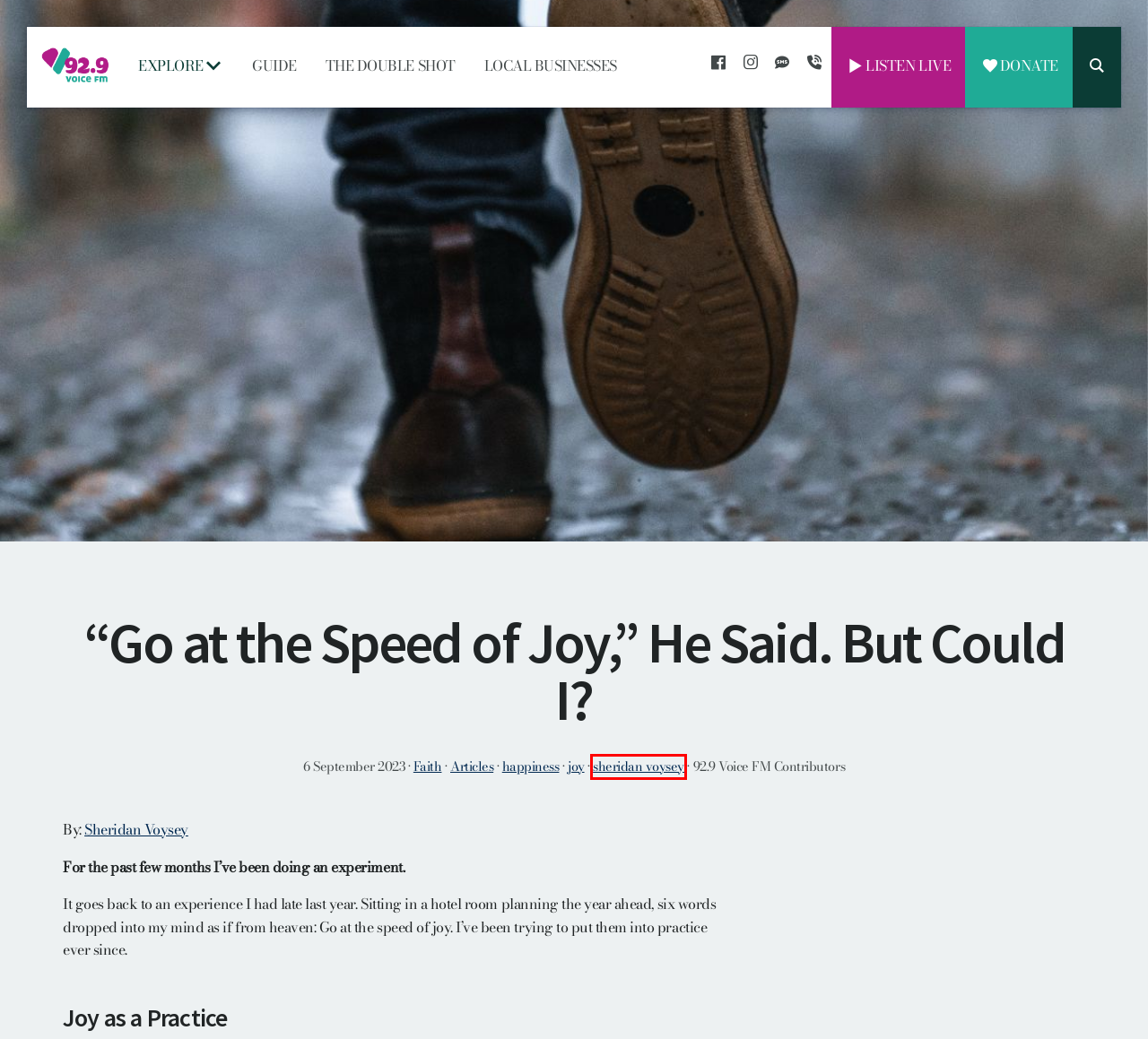Given a screenshot of a webpage with a red bounding box highlighting a UI element, determine which webpage description best matches the new webpage that appears after clicking the highlighted element. Here are the candidates:
A. 92.9 Voice FM - Christian Radio for Toowoomba
B. sheridan voysey Archives - 92.9 Voice FM
C. Donate to 92.9 Voice FM - 92.9 Voice FM
D. happiness Archives - 92.9 Voice FM
E. Articles Archives - 92.9 Voice FM
F. The Double Shot with Brad and Alan - 92.9 Voice FM
G. Sponsorship - 92.9 Voice FM
H. Faith Archives - 92.9 Voice FM

B